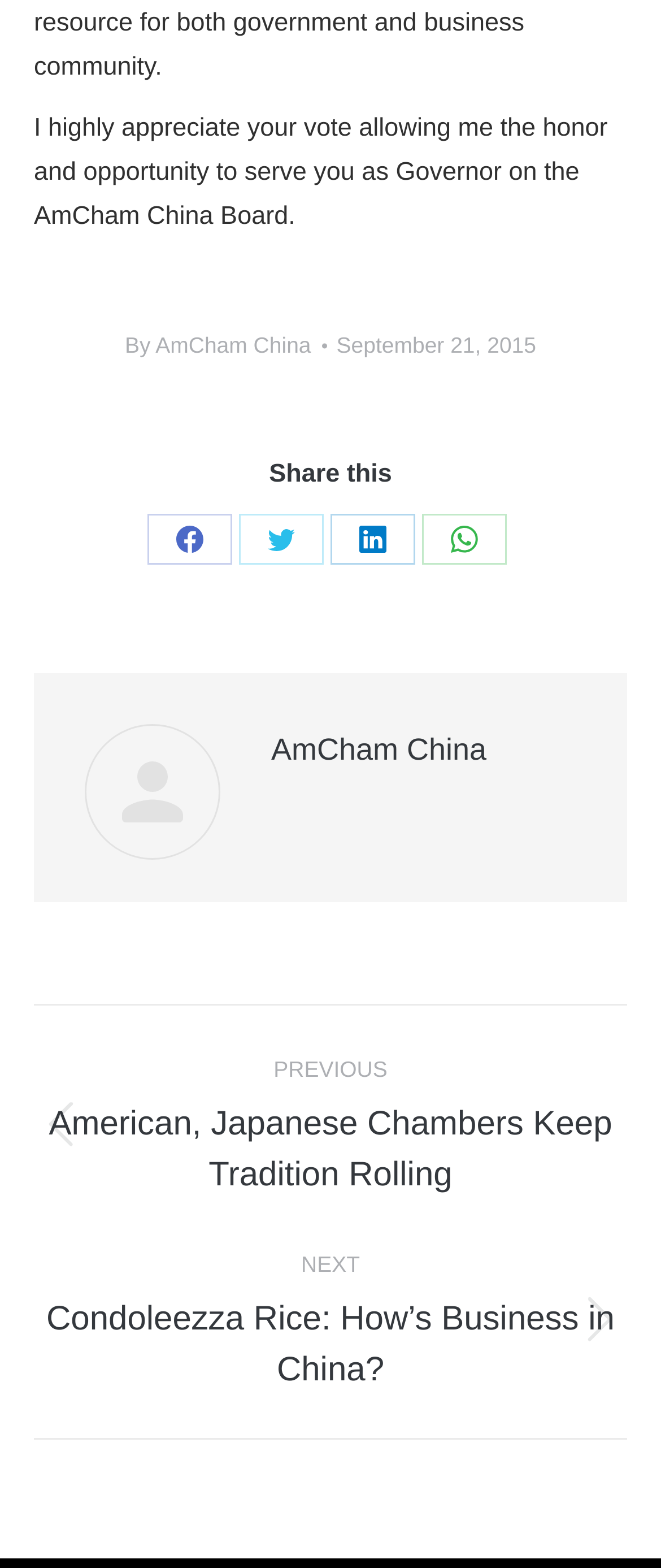Please specify the bounding box coordinates for the clickable region that will help you carry out the instruction: "Read previous post".

[0.051, 0.669, 0.949, 0.766]